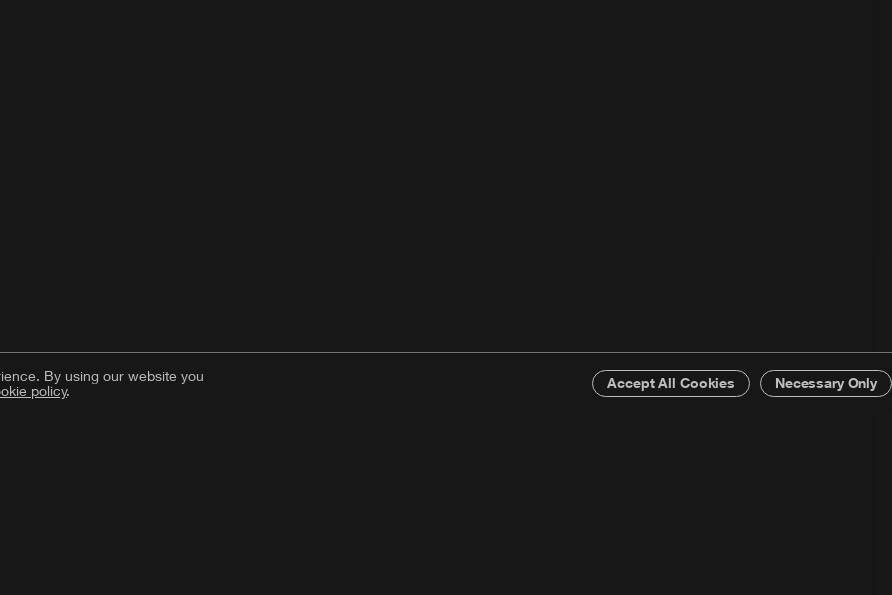Please provide a one-word or short phrase answer to the question:
What is the purpose of the cookie consent notification?

To enhance user experience